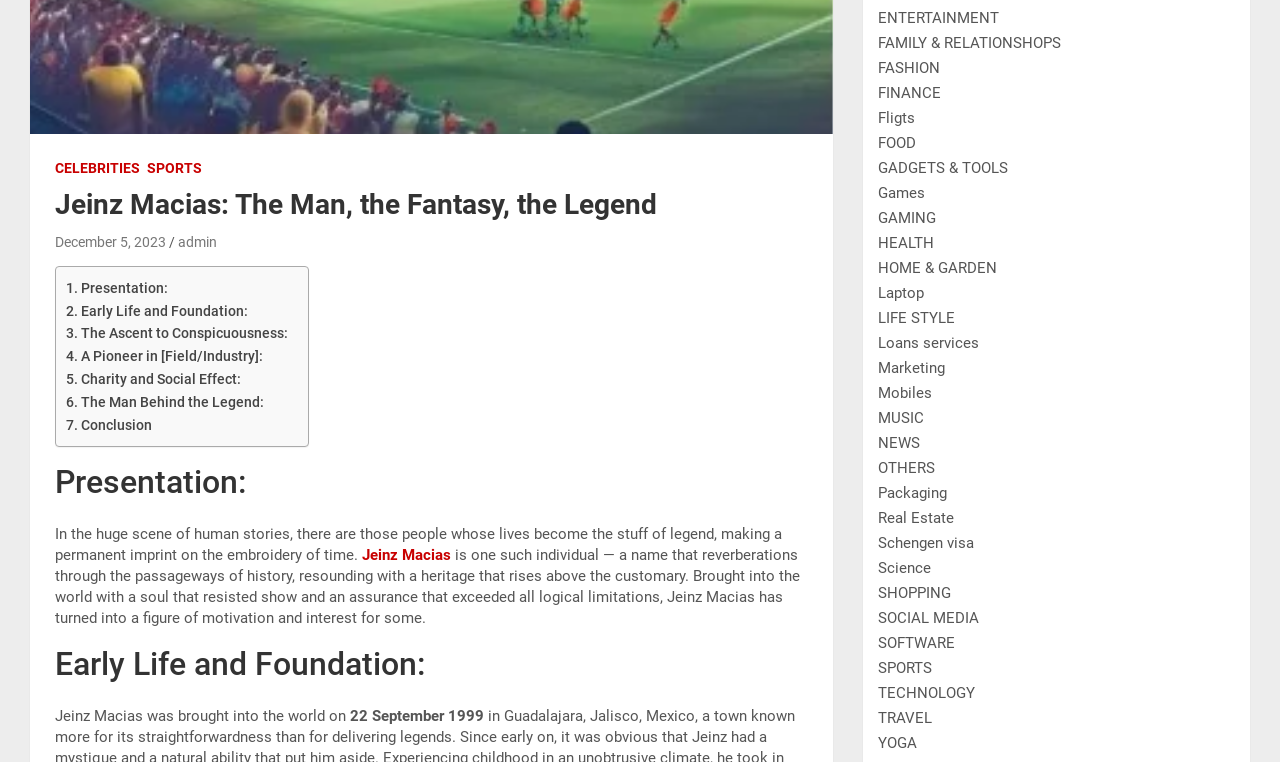Using the element description: "The Man Behind the Legend:", determine the bounding box coordinates. The coordinates should be in the format [left, top, right, bottom], with values between 0 and 1.

[0.052, 0.513, 0.206, 0.543]